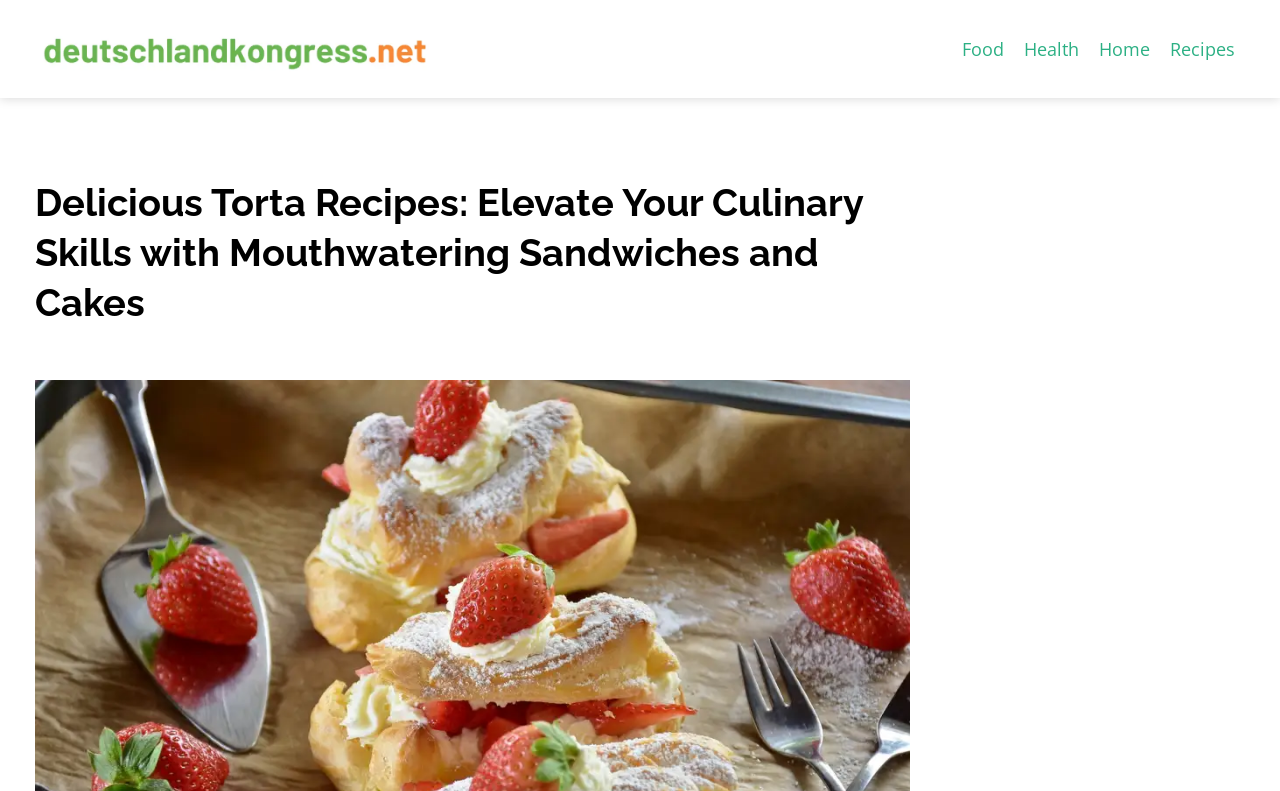Summarize the webpage comprehensively, mentioning all visible components.

The webpage is about torta recipes, with a focus on exploring the origins, regional specialties, and creative twists of this versatile delight. At the top left corner, there is a link to "deutschlandkongress.net" accompanied by an image of the same name. 

On the top right side, there are four links: "Food", "Health", "Home", and "Recipes", which are positioned horizontally next to each other. 

Below the links, there is a prominent heading that reads "Delicious Torta Recipes: Elevate Your Culinary Skills with Mouthwatering Sandwiches and Cakes", which takes up a significant portion of the page. This heading is likely the title of the webpage or the main article.